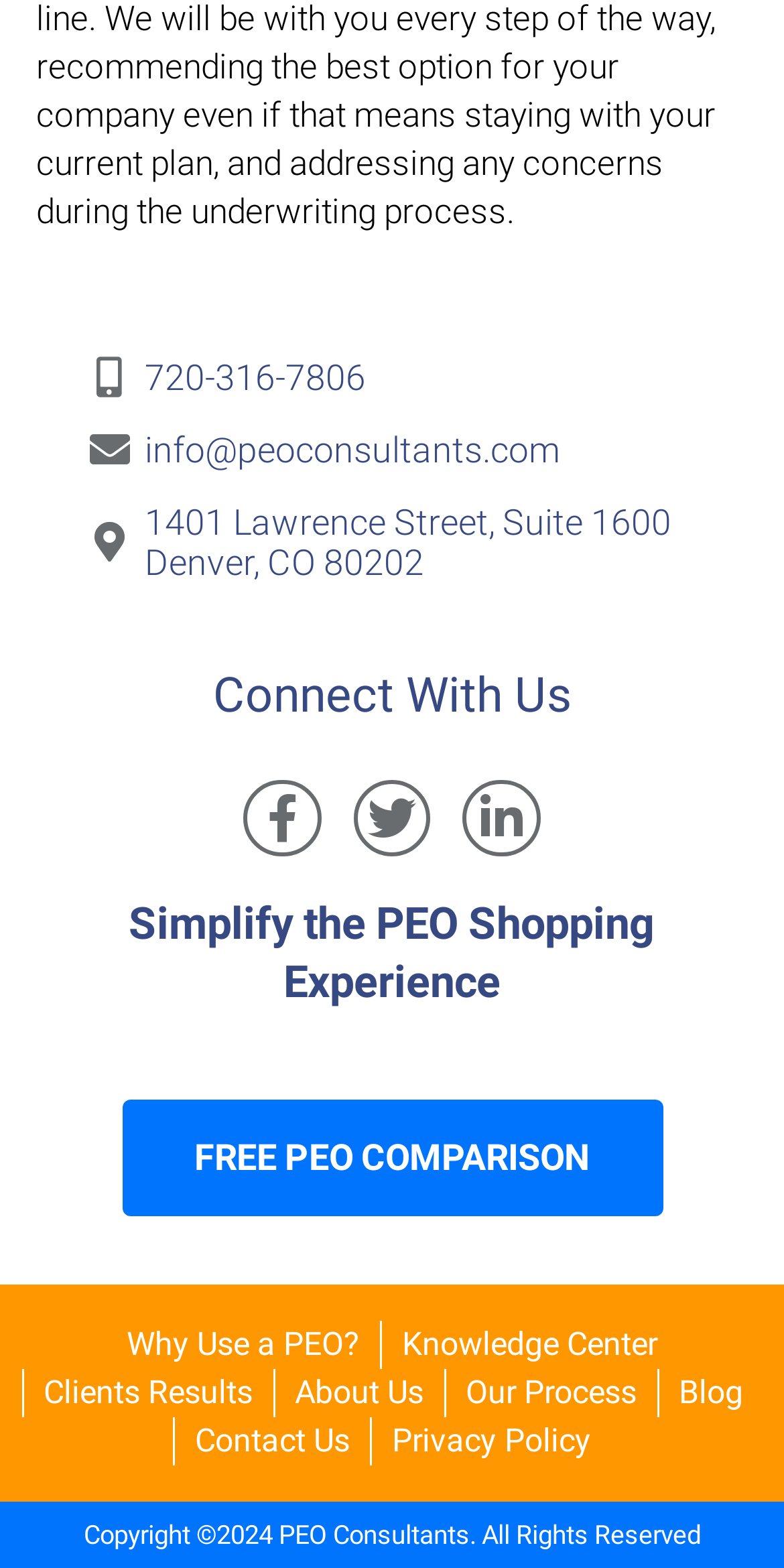Locate the bounding box of the UI element described by: "Free PEO Comparison" in the given webpage screenshot.

[0.155, 0.702, 0.845, 0.776]